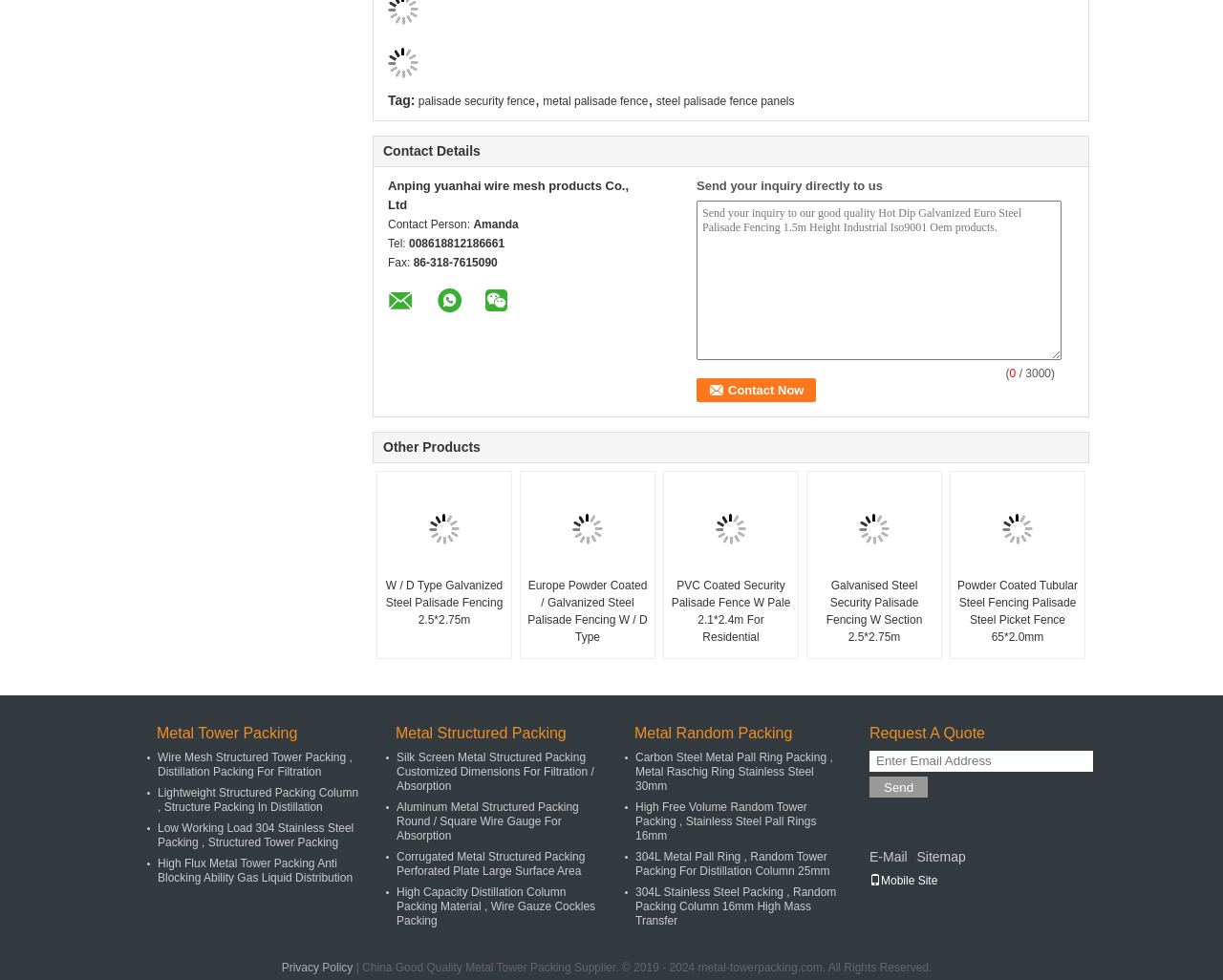Use one word or a short phrase to answer the question provided: 
What is the contact person's name?

Amanda